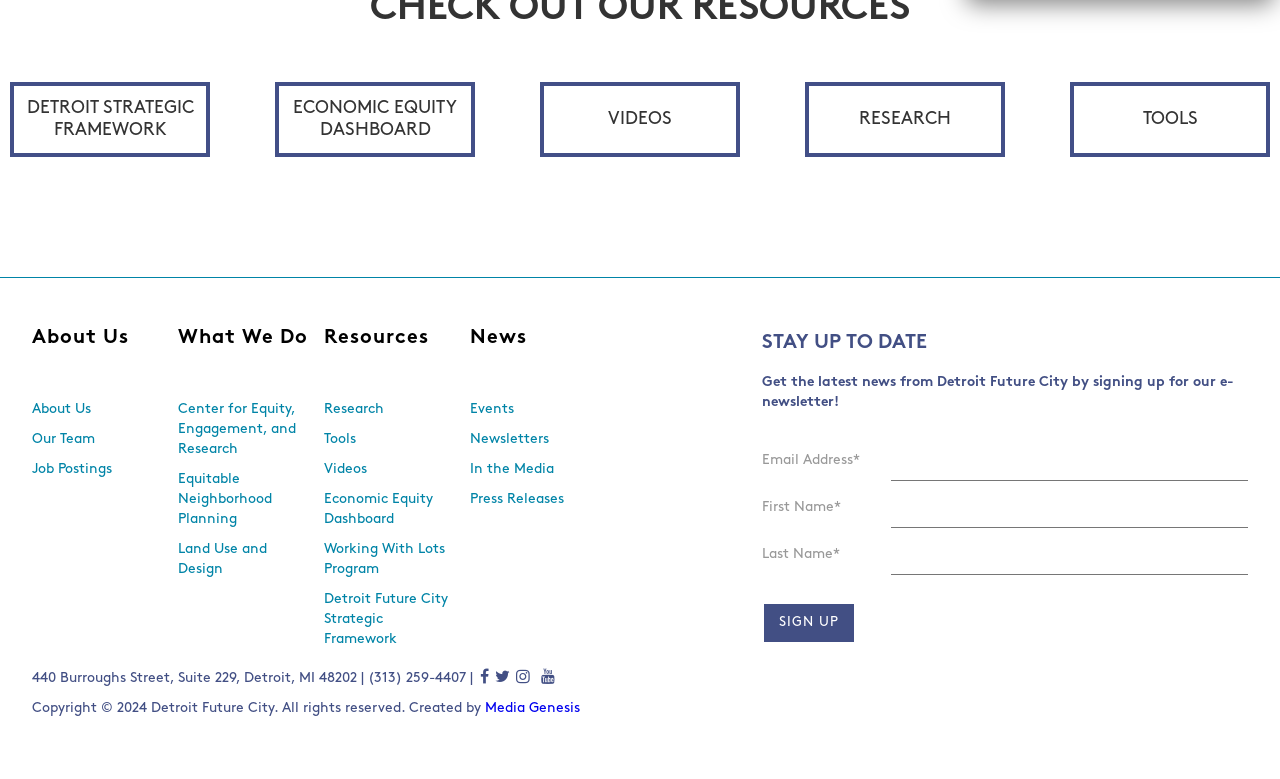Find the bounding box coordinates of the element's region that should be clicked in order to follow the given instruction: "Click on the 'SIGN UP' button". The coordinates should consist of four float numbers between 0 and 1, i.e., [left, top, right, bottom].

[0.595, 0.773, 0.668, 0.827]